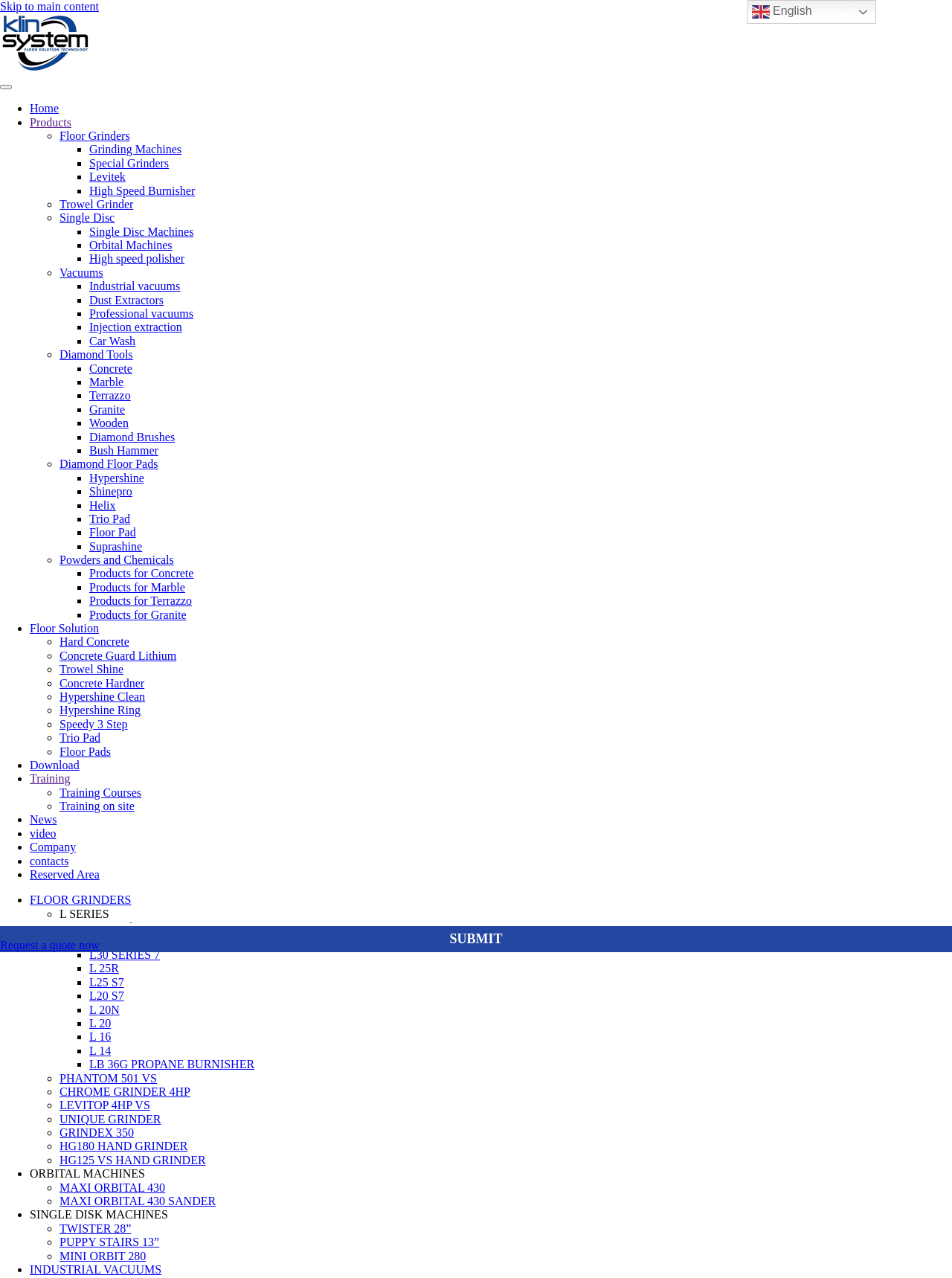Please find the bounding box for the UI component described as follows: "Concrete Hardner".

[0.062, 0.529, 0.152, 0.539]